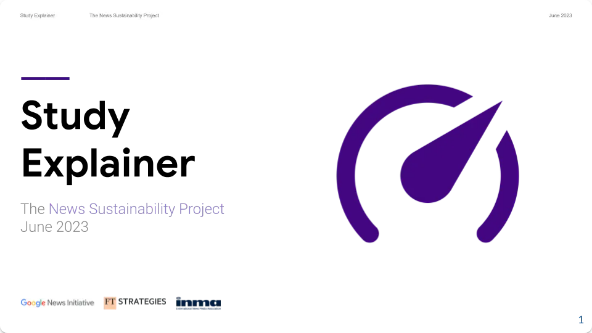What is the purpose of the purple graphic?
Look at the image and respond with a single word or a short phrase.

To symbolize measurement and evaluation